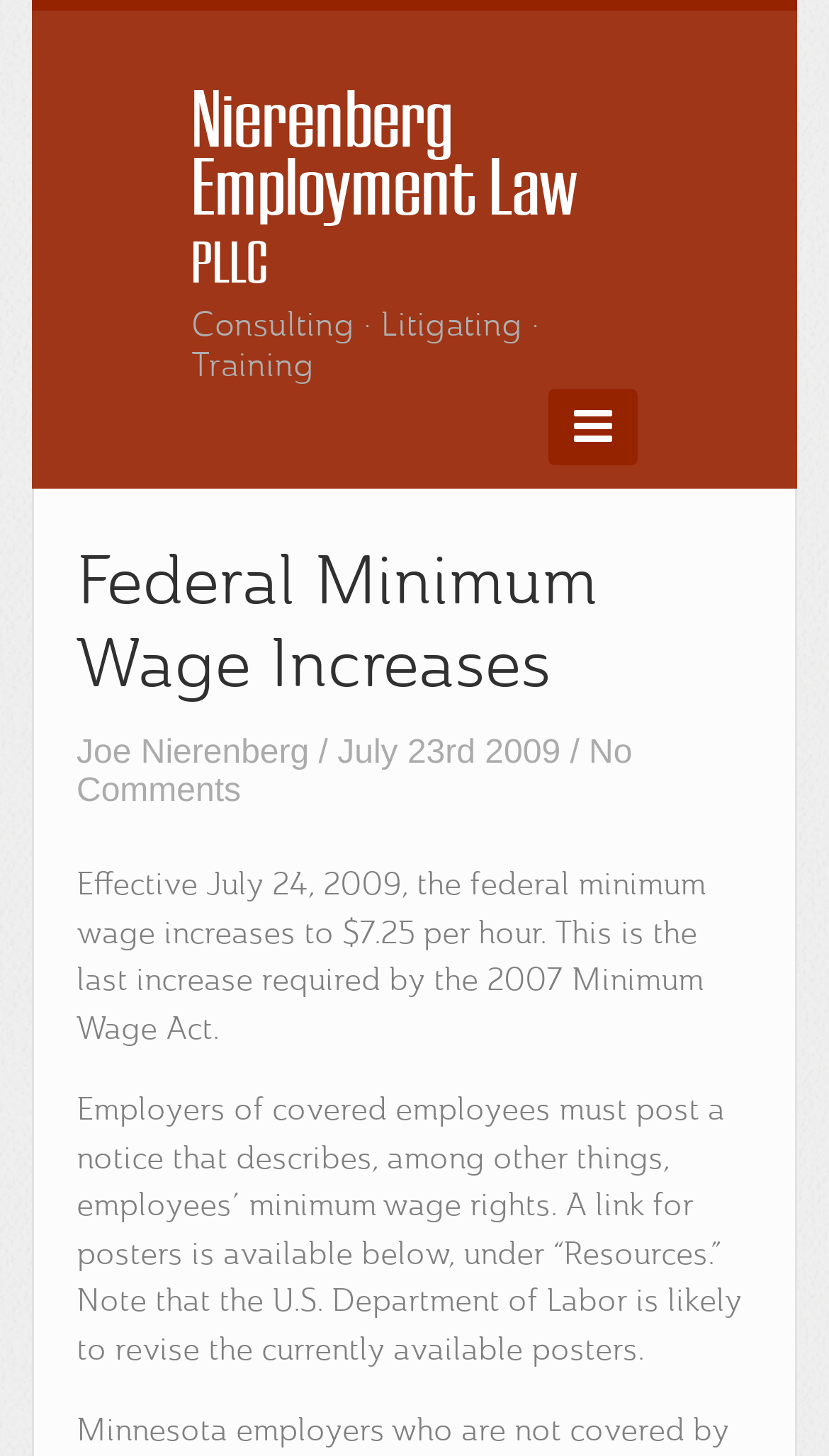What is the new federal minimum wage?
Provide an in-depth answer to the question, covering all aspects.

I found the answer in the paragraph that starts with 'Effective July 24, 2009, the federal minimum wage increases to...' which mentions the new federal minimum wage as $7.25 per hour.